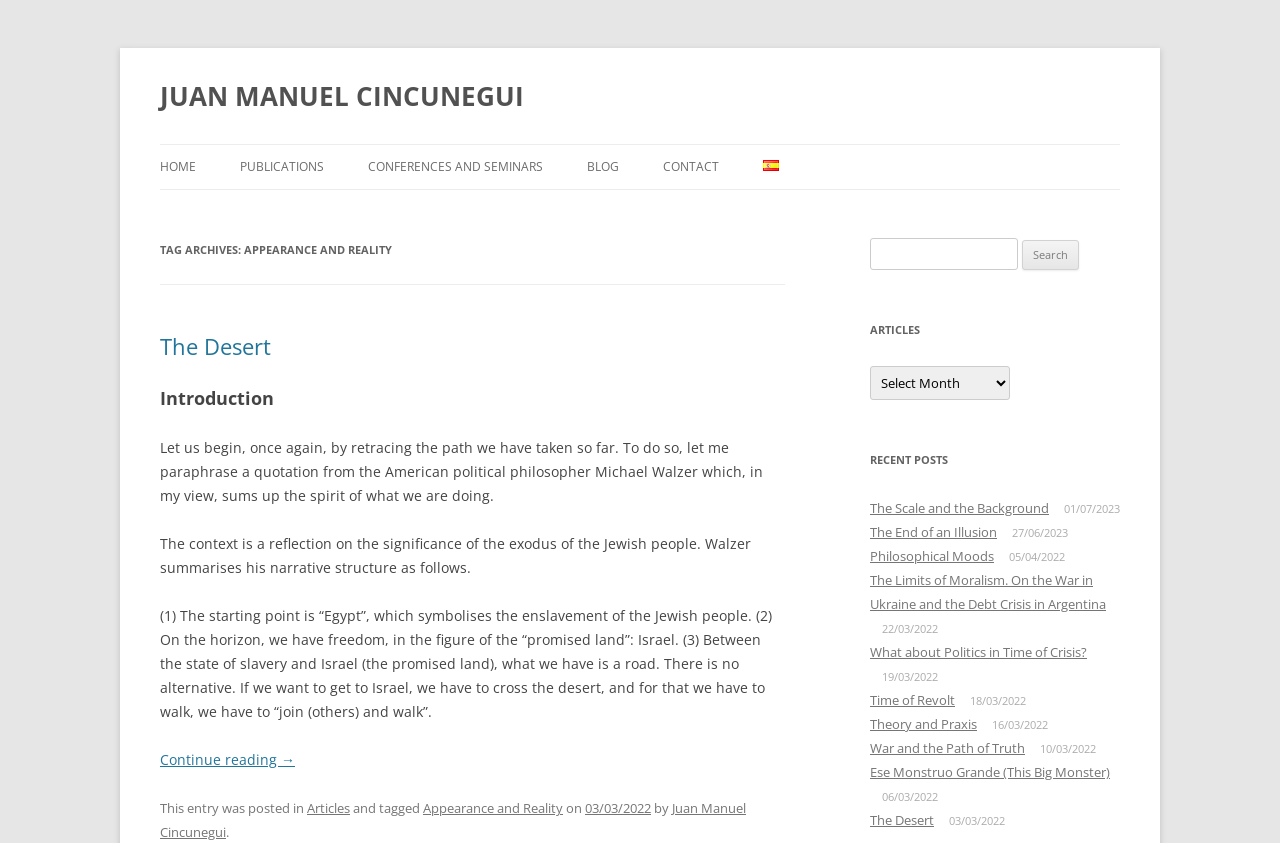How many recent posts are listed?
Using the visual information, respond with a single word or phrase.

10